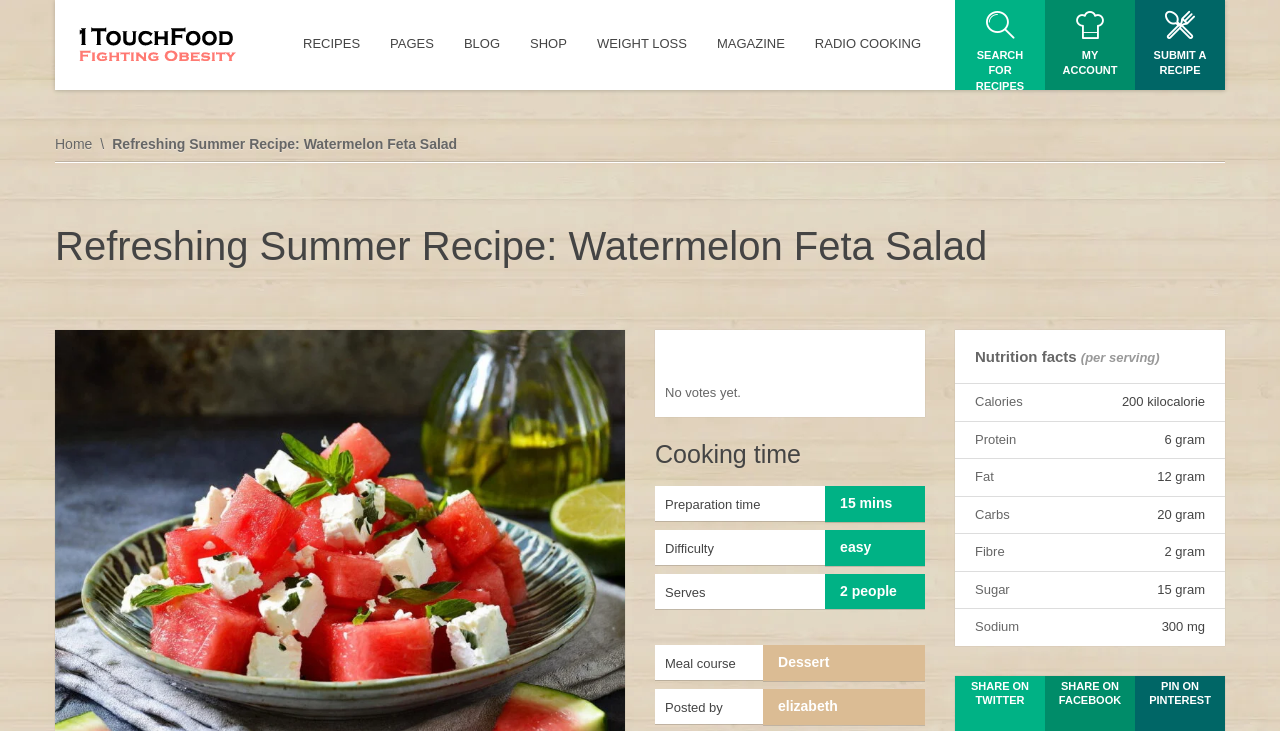Determine the bounding box of the UI element mentioned here: "parent_node: RECIPES title="Home"". The coordinates must be in the format [left, top, right, bottom] with values ranging from 0 to 1.

[0.059, 0.03, 0.186, 0.092]